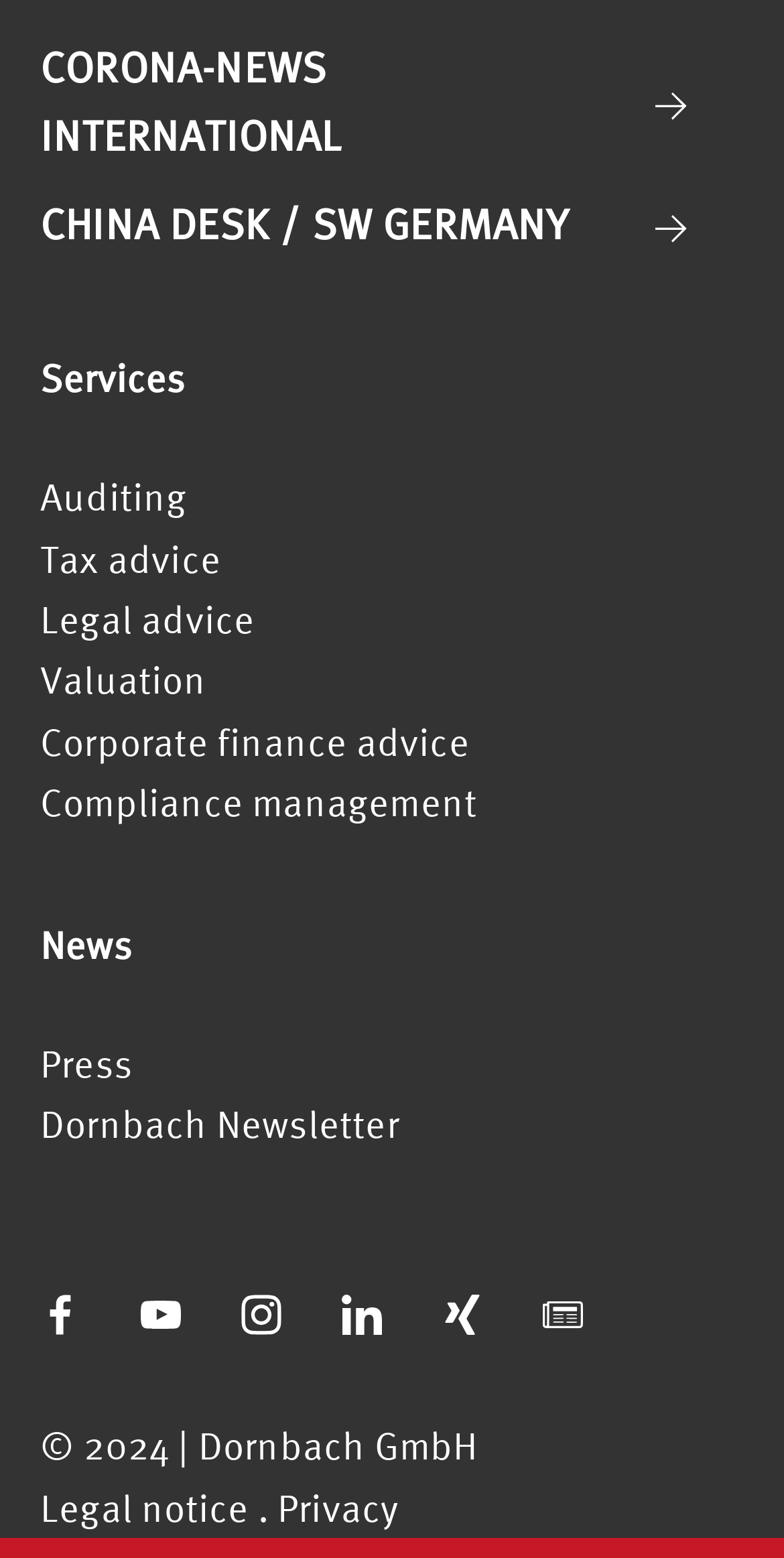What are the services offered?
Refer to the image and respond with a one-word or short-phrase answer.

Auditing, Tax advice, etc.